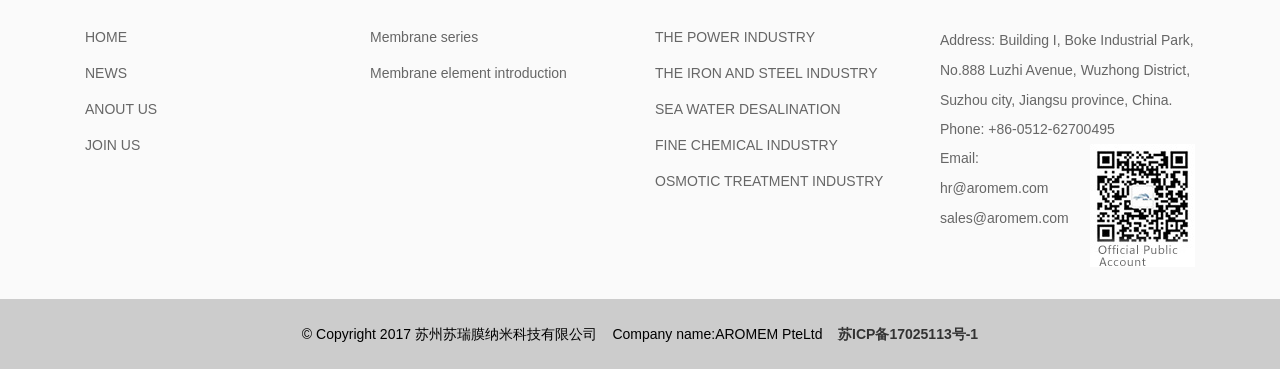Please mark the bounding box coordinates of the area that should be clicked to carry out the instruction: "Learn about THE POWER INDUSTRY".

[0.512, 0.08, 0.637, 0.123]